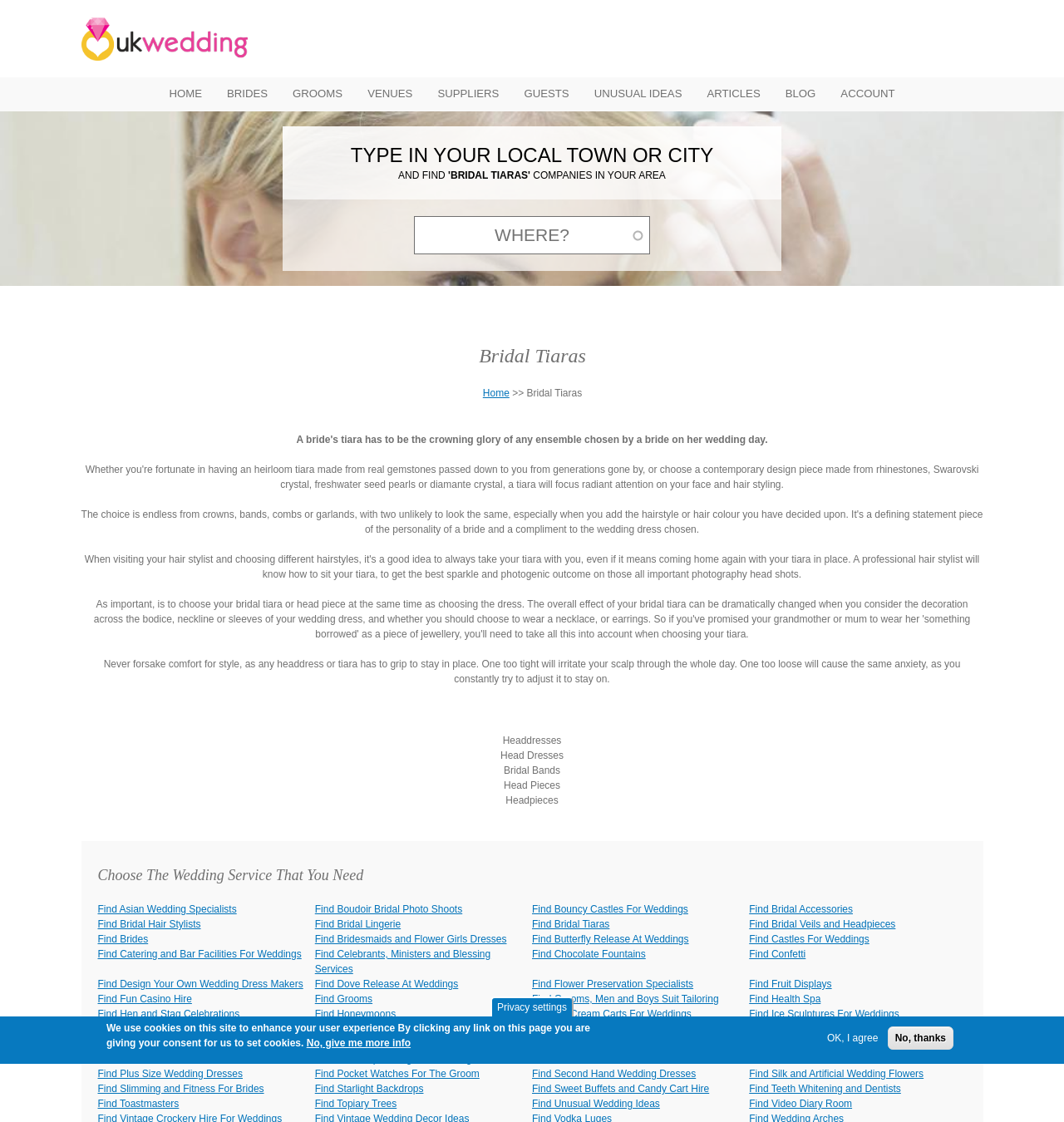Find the bounding box coordinates of the clickable region needed to perform the following instruction: "Click on 'Bridal Tiaras' heading". The coordinates should be provided as four float numbers between 0 and 1, i.e., [left, top, right, bottom].

[0.076, 0.304, 0.925, 0.33]